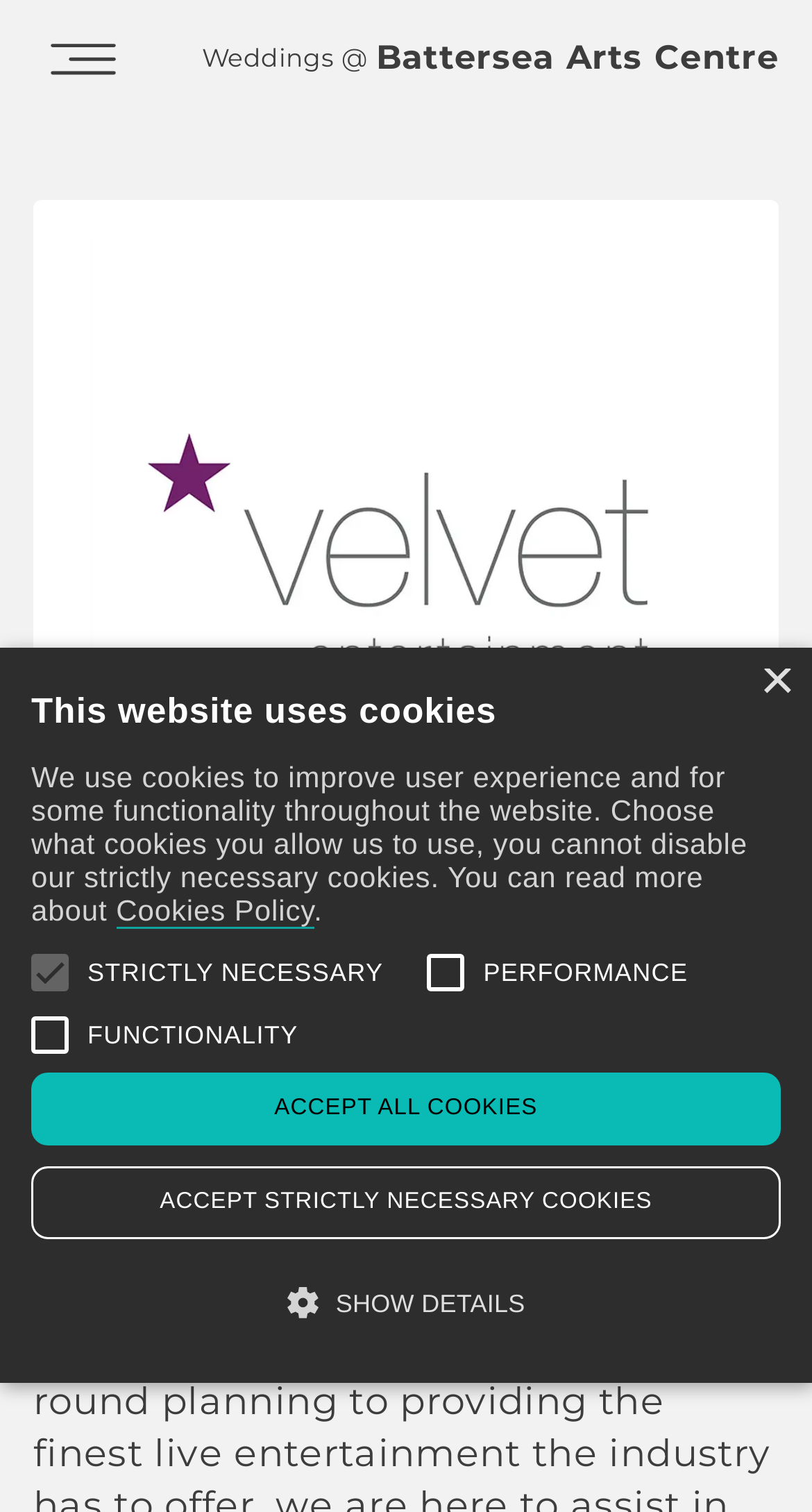What is the purpose of the button 'COOKIE DECLARATION'?
Please analyze the image and answer the question with as much detail as possible.

The button 'COOKIE DECLARATION' is located at the bottom of the webpage, and it is likely related to the cookie policy of the website. When clicked, it may provide more information about the cookies used on the website or allow users to declare their cookie preferences.